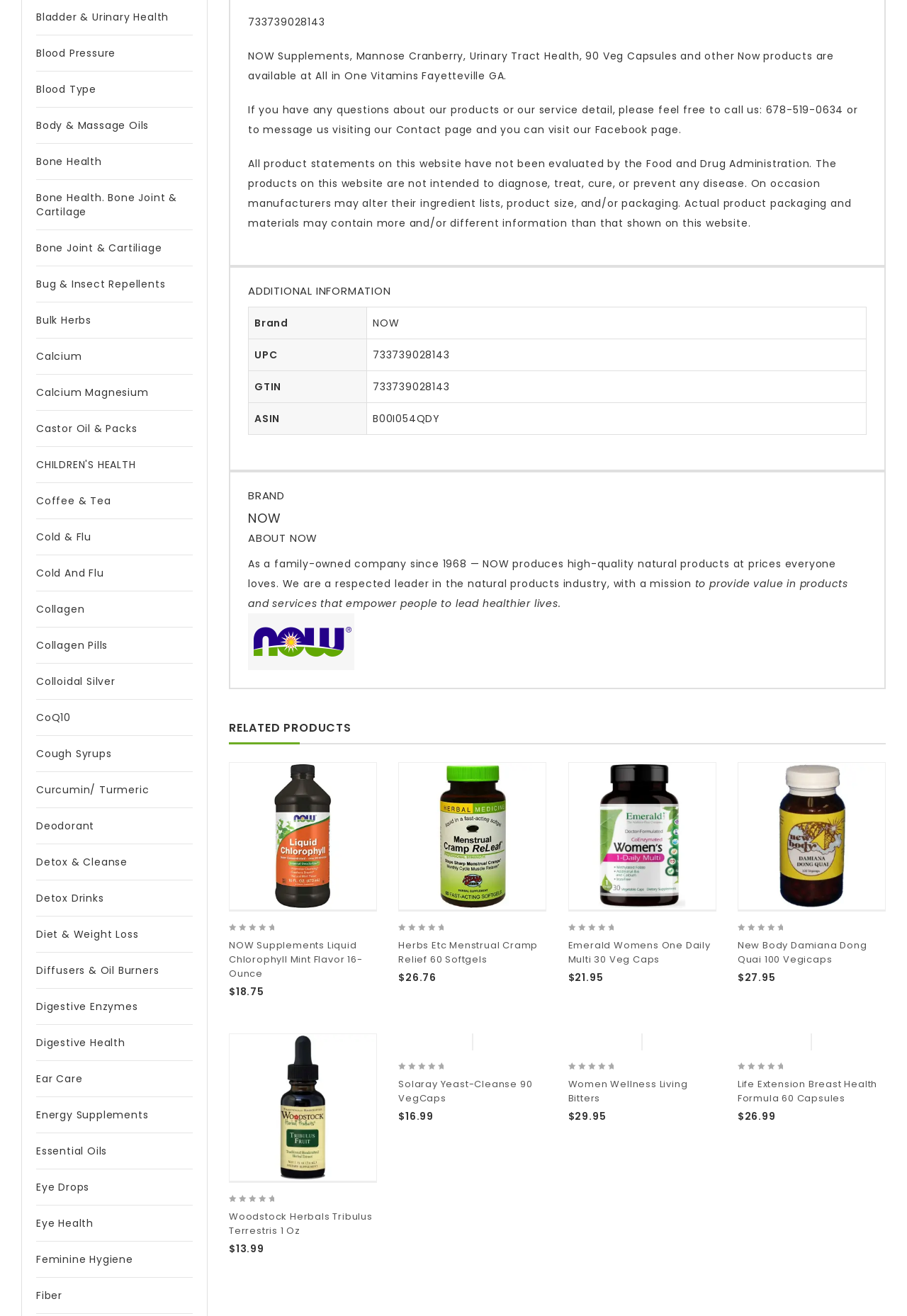What is the price of the related product 'NOW Supplements Liquid Chlorophyll Mint Flavor 16-Ounce'?
Refer to the screenshot and answer in one word or phrase.

$18.75